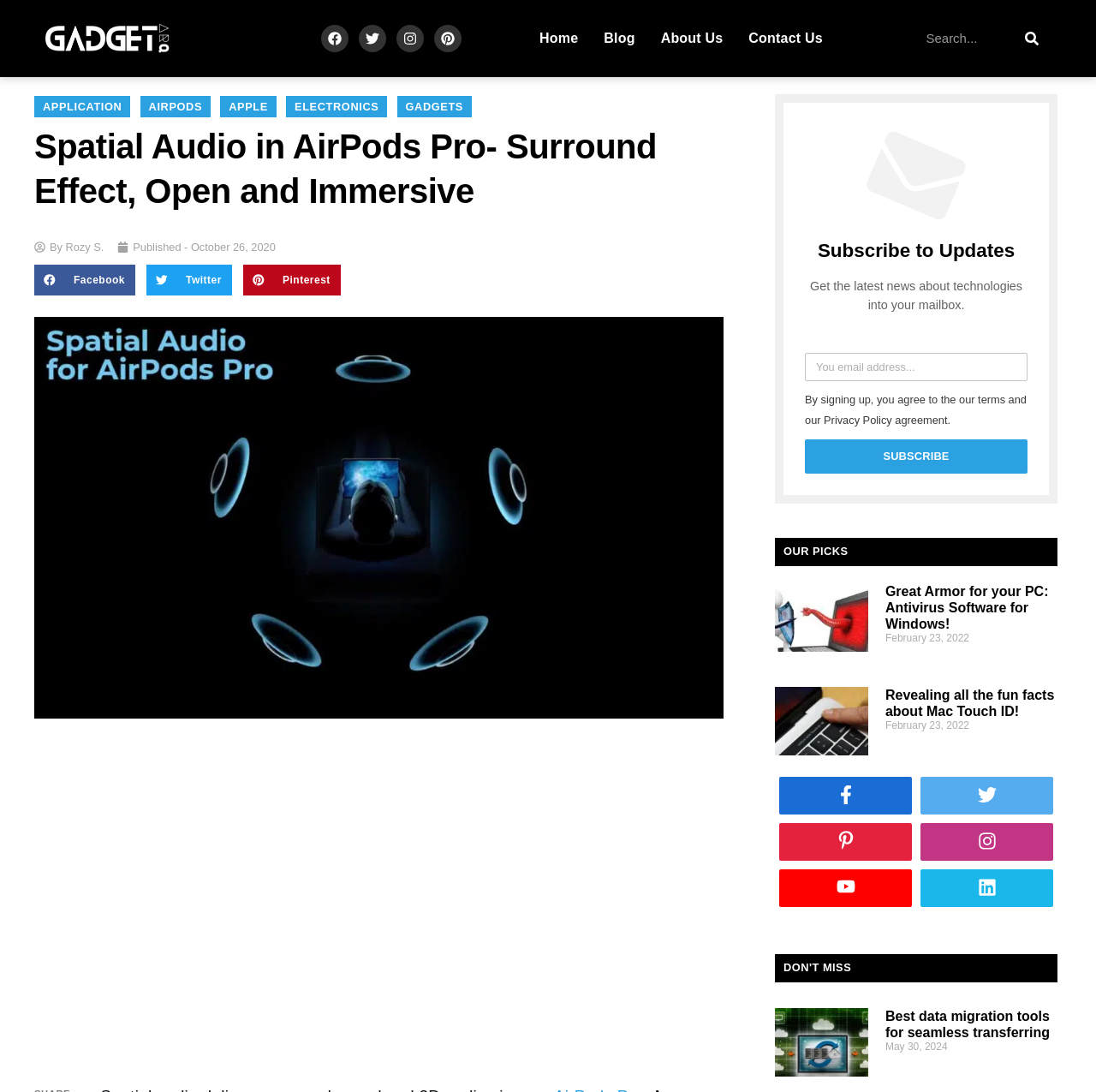Locate the bounding box coordinates of the element that needs to be clicked to carry out the instruction: "Subscribe to updates". The coordinates should be given as four float numbers ranging from 0 to 1, i.e., [left, top, right, bottom].

[0.734, 0.402, 0.938, 0.434]